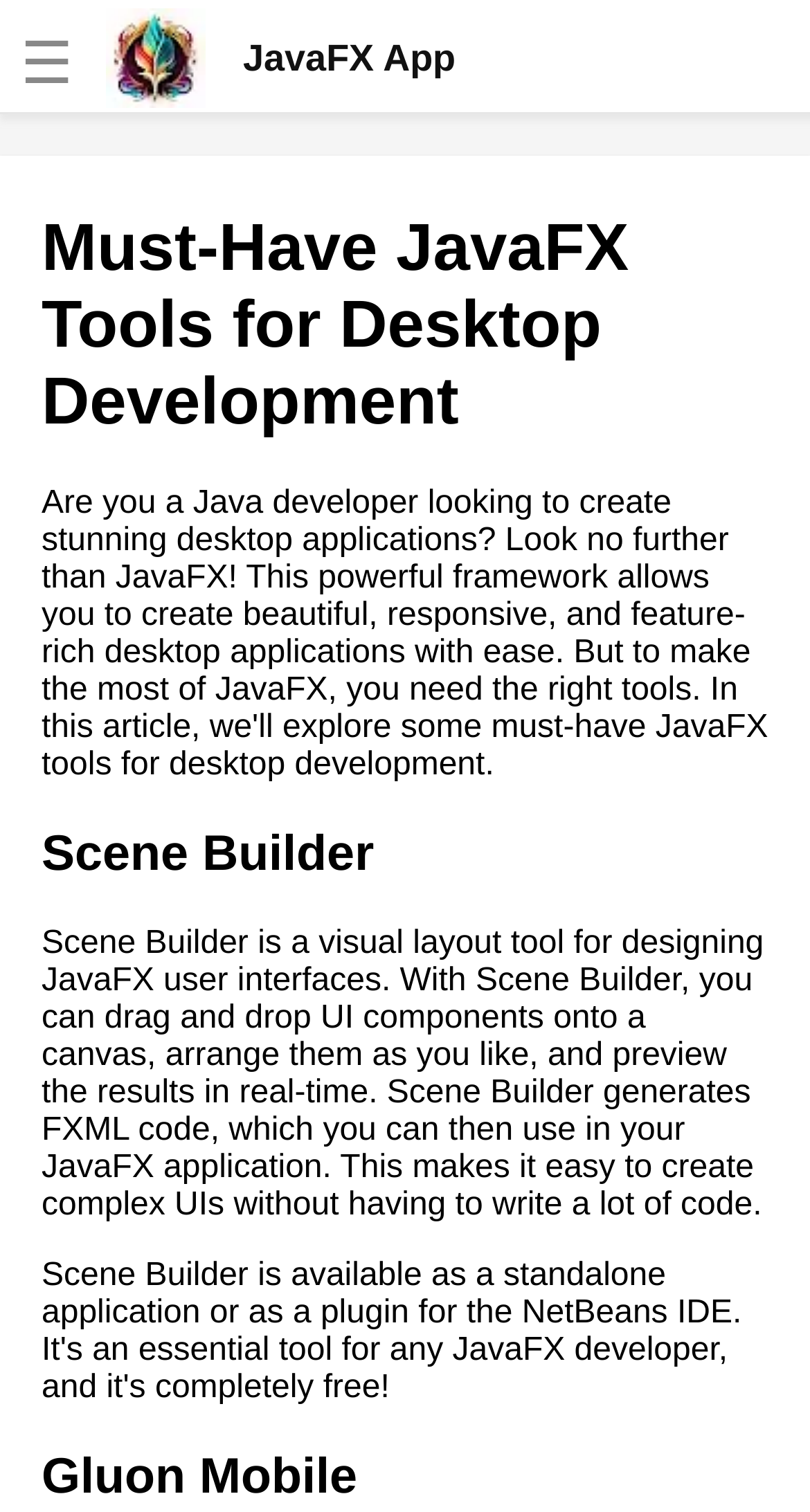Show me the bounding box coordinates of the clickable region to achieve the task as per the instruction: "learn about Gluon Mobile".

[0.051, 0.958, 0.949, 0.996]